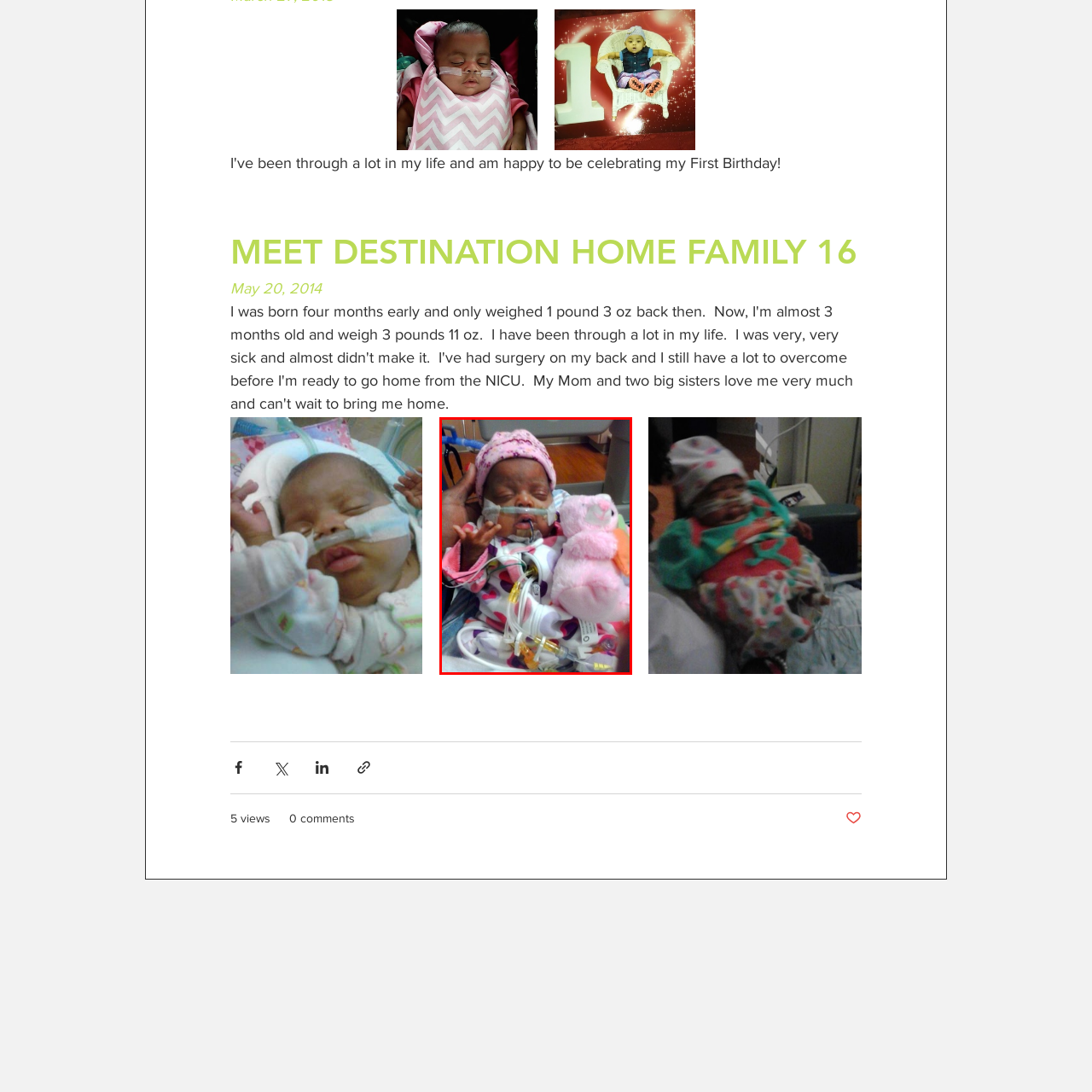What is the baby holding in her hand?
Look at the image within the red bounding box and provide a single word or phrase as an answer.

A plush toy